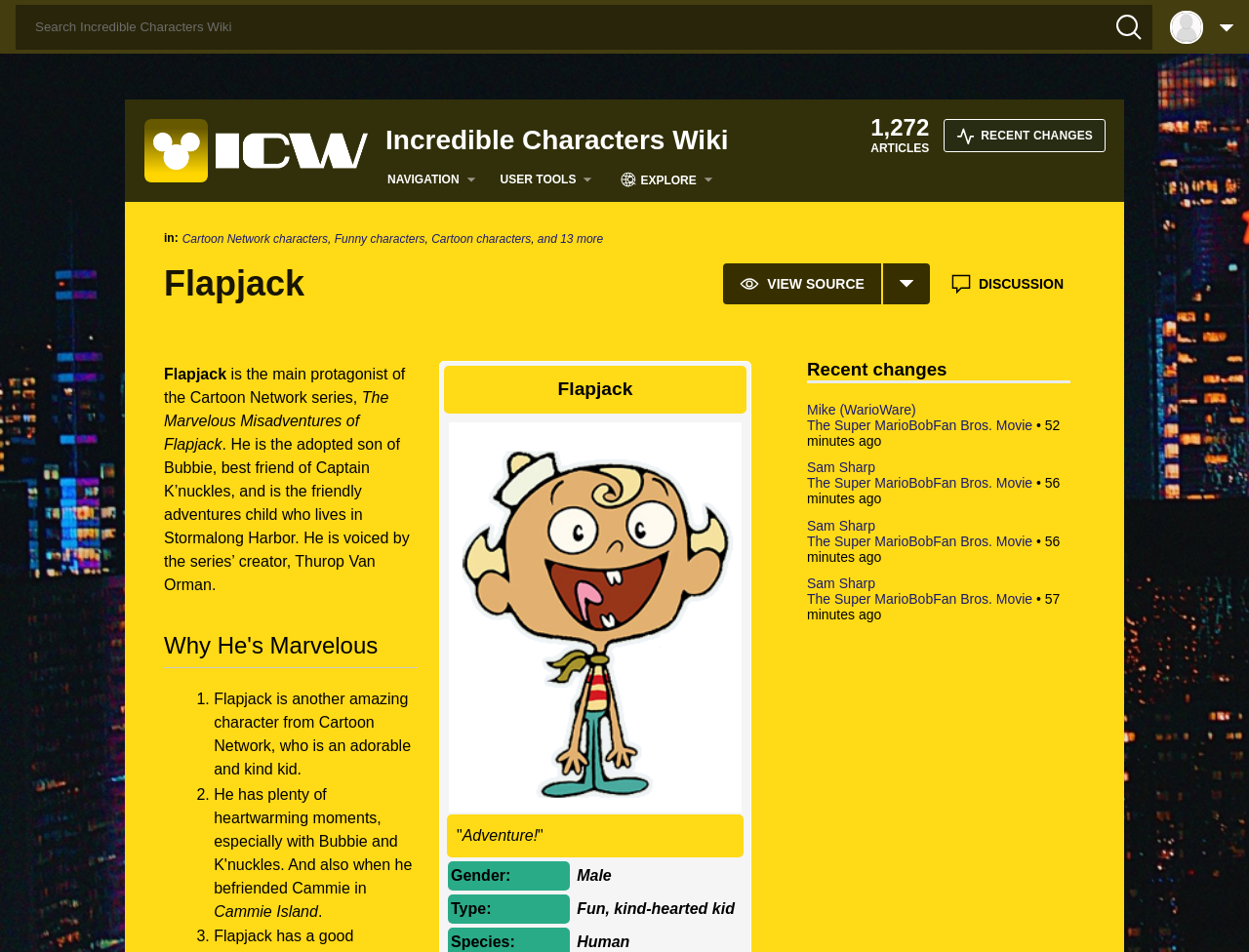Locate the bounding box coordinates of the clickable region necessary to complete the following instruction: "Visit 'Tweaks For Geeks'". Provide the coordinates in the format of four float numbers between 0 and 1, i.e., [left, top, right, bottom].

None